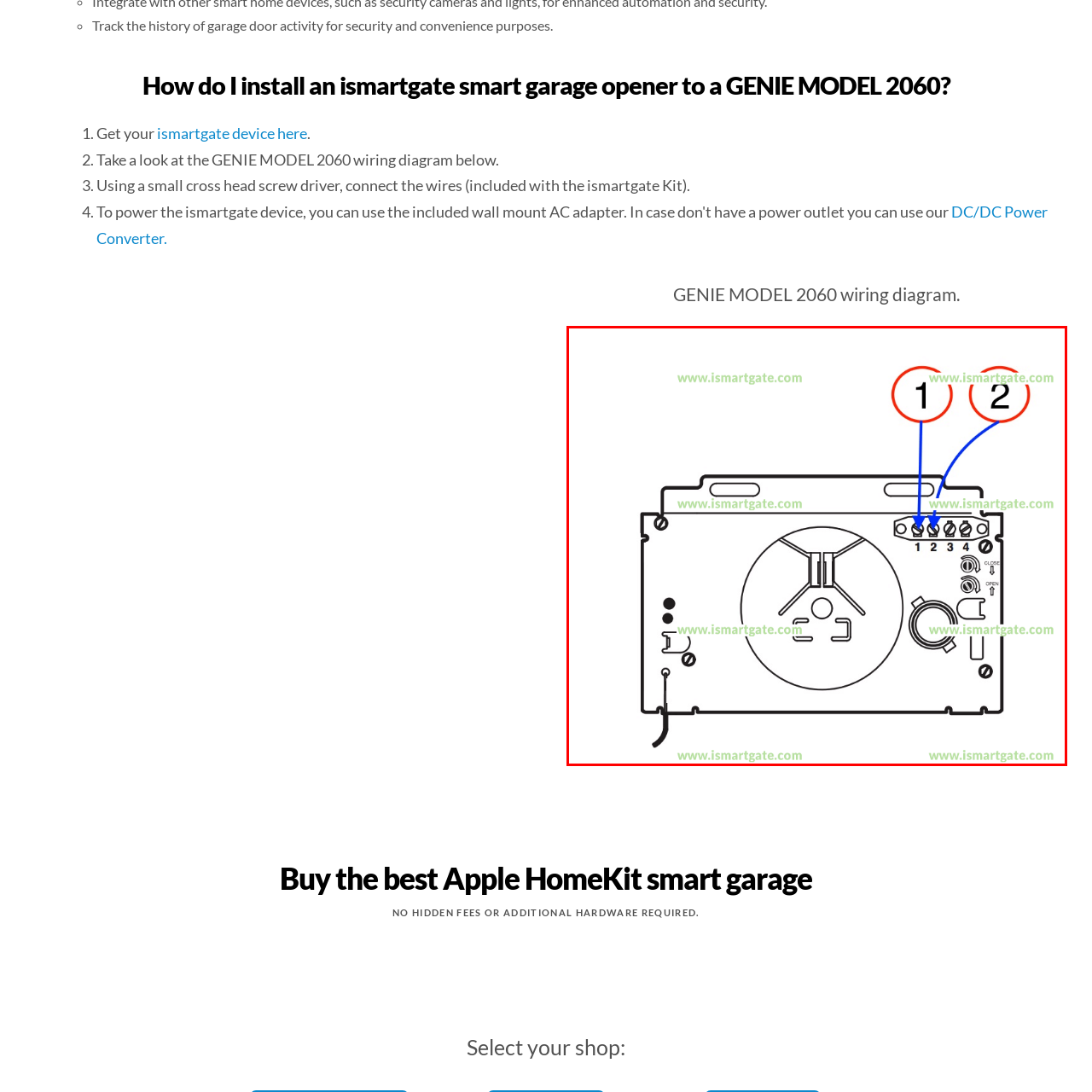Look at the image highlighted by the red boundary and answer the question with a succinct word or phrase:
What system does the GENIE MODEL 2060 integrate with?

ismartgate system